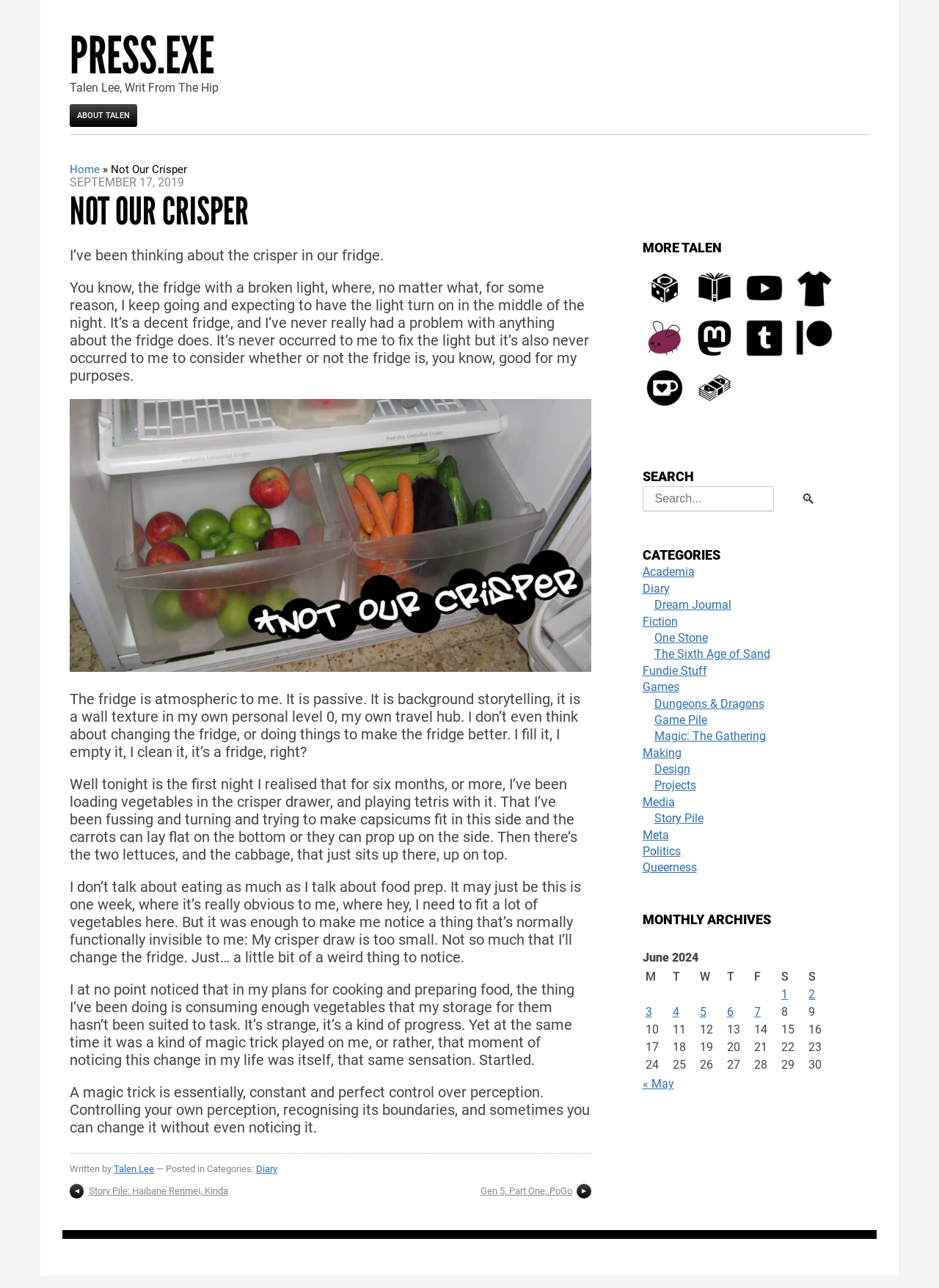Find the bounding box coordinates for the HTML element described in this sentence: "Magic: The Gathering". Provide the coordinates as four float numbers between 0 and 1, in the format [left, top, right, bottom].

[0.696, 0.566, 0.815, 0.577]